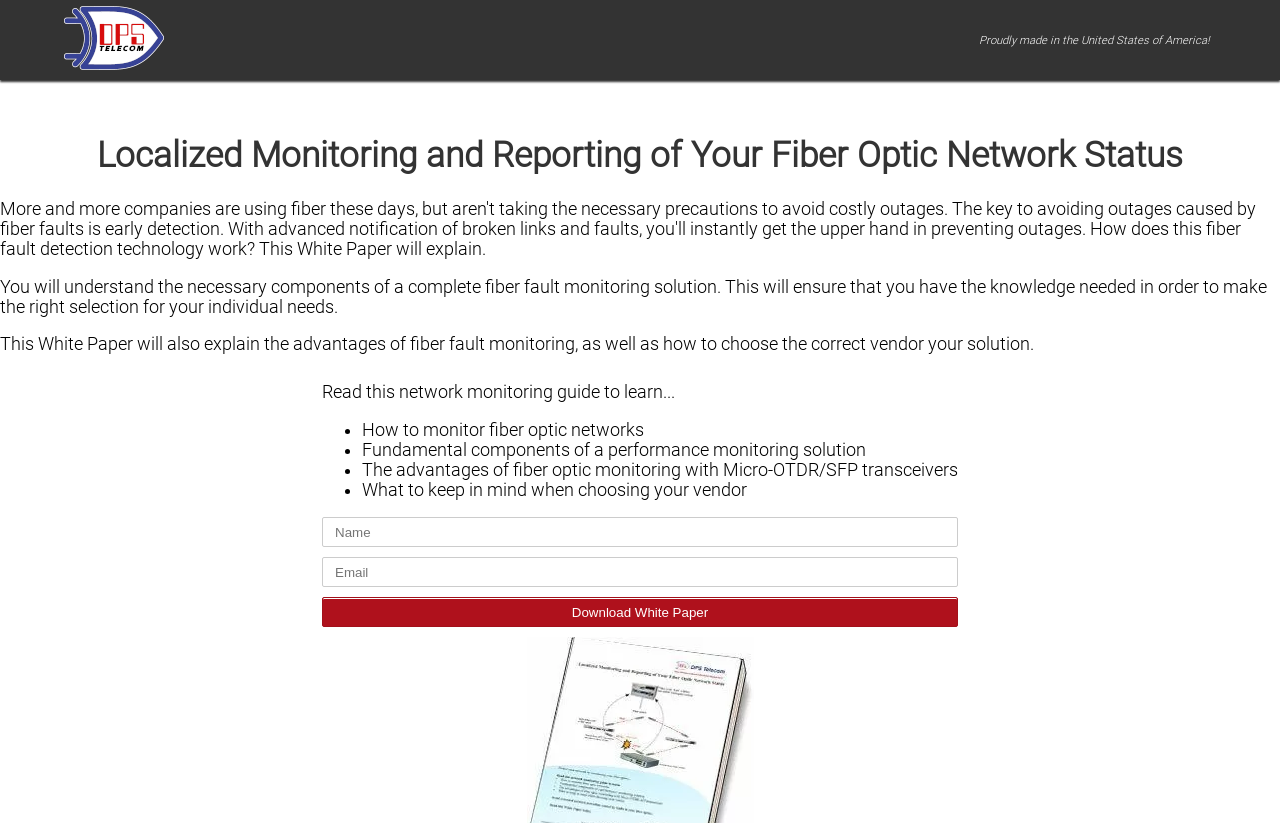What is the primary heading on this webpage?

Localized Monitoring and Reporting of Your Fiber Optic Network Status